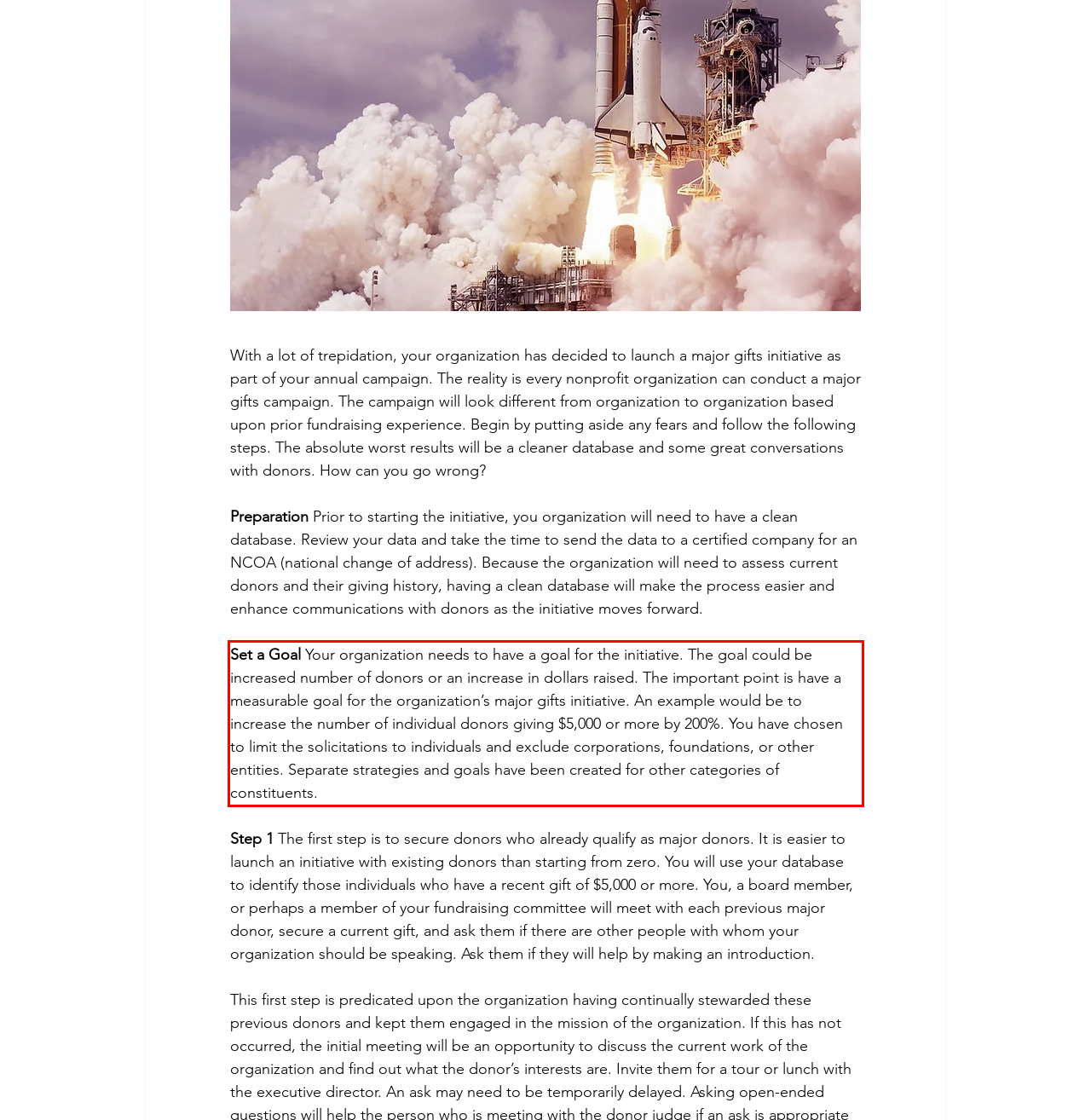Please use OCR to extract the text content from the red bounding box in the provided webpage screenshot.

Set a Goal Your organization needs to have a goal for the initiative. The goal could be increased number of donors or an increase in dollars raised. The important point is have a measurable goal for the organization’s major gifts initiative. An example would be to increase the number of individual donors giving $5,000 or more by 200%. You have chosen to limit the solicitations to individuals and exclude corporations, foundations, or other entities. Separate strategies and goals have been created for other categories of constituents.